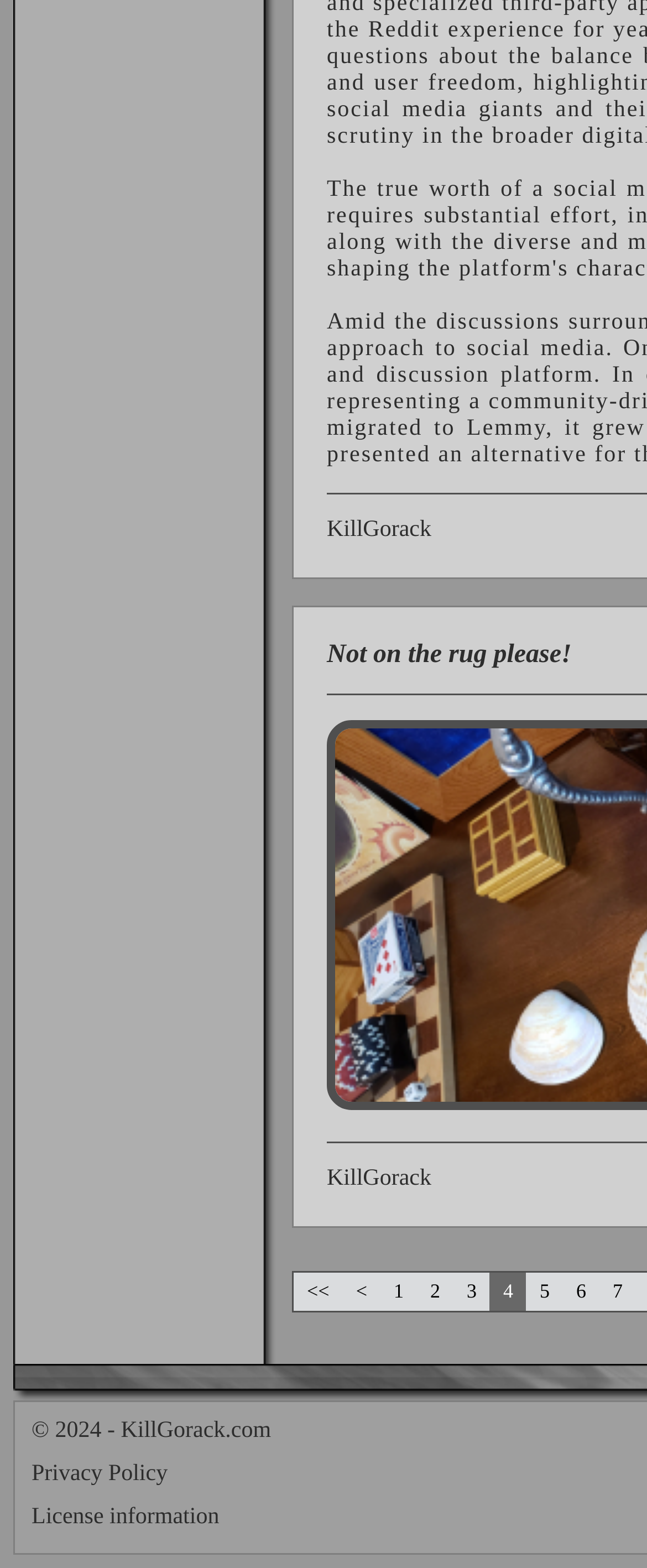Using the format (top-left x, top-left y, bottom-right x, bottom-right y), and given the element description, identify the bounding box coordinates within the screenshot: 7

[0.926, 0.811, 0.983, 0.836]